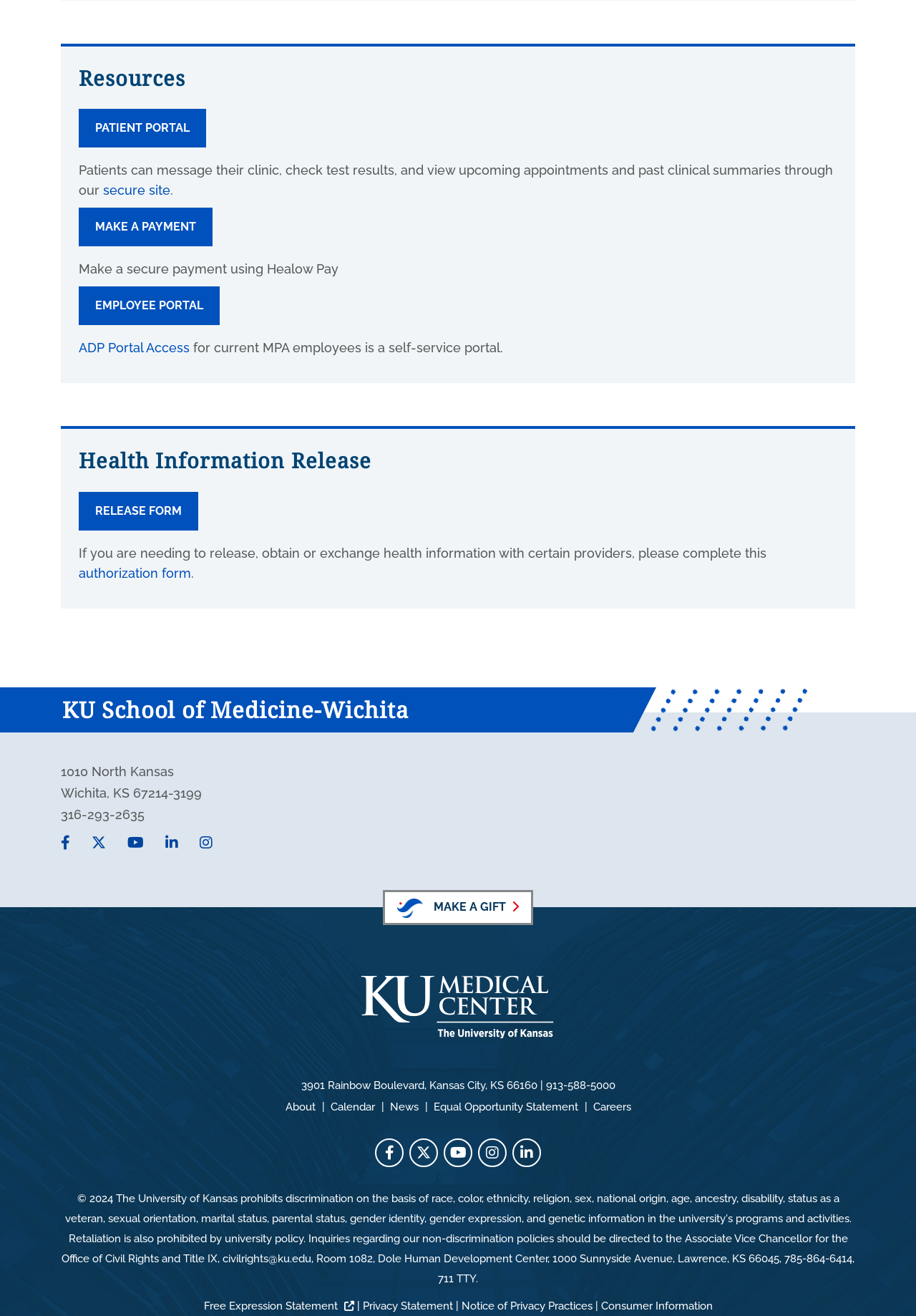Please identify the bounding box coordinates of the element's region that I should click in order to complete the following instruction: "Make a secure payment using the MAKE A PAYMENT link". The bounding box coordinates consist of four float numbers between 0 and 1, i.e., [left, top, right, bottom].

[0.086, 0.158, 0.232, 0.187]